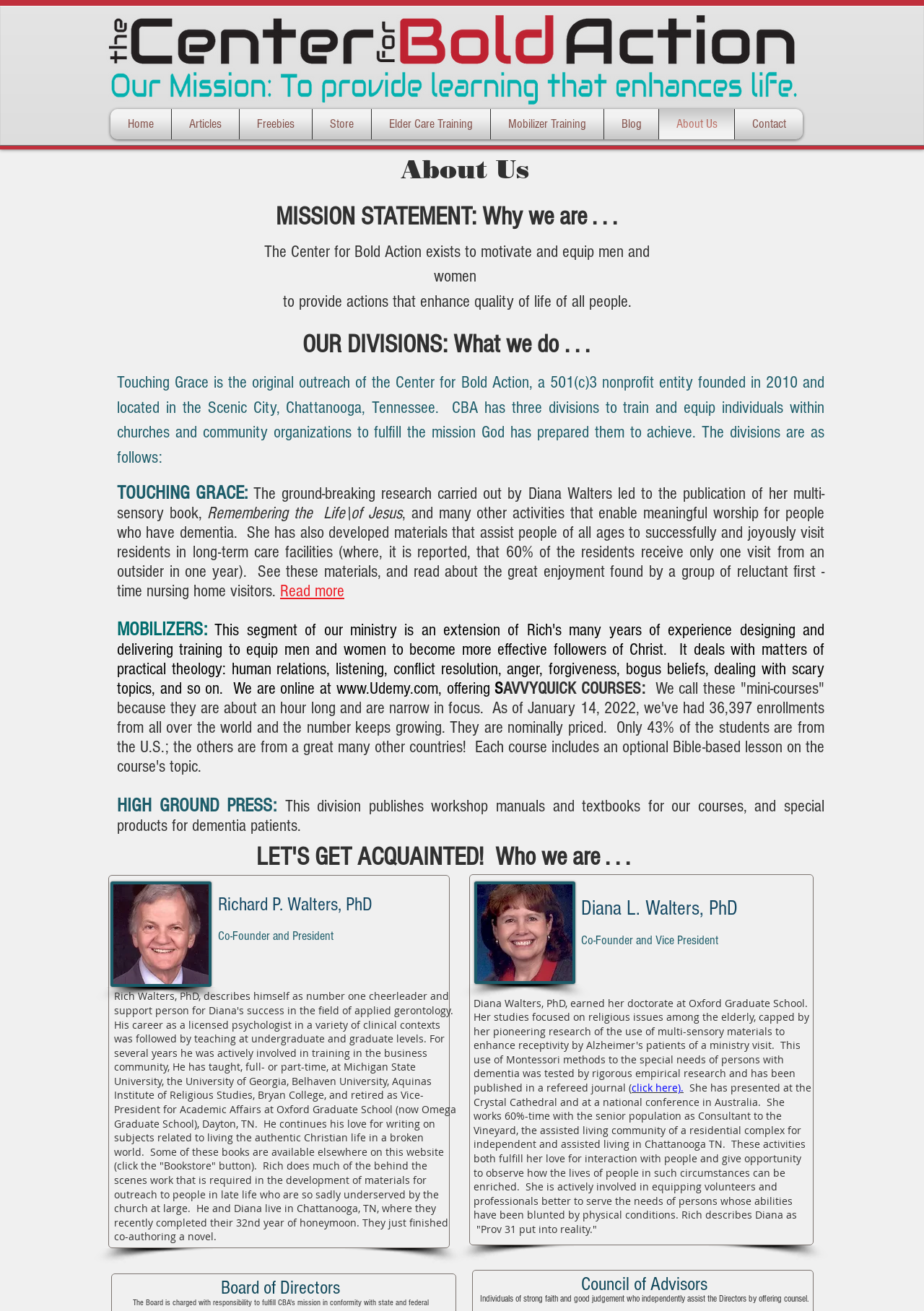Please identify the bounding box coordinates of the region to click in order to complete the given instruction: "Click here to read more about Diana L. Walters". The coordinates should be four float numbers between 0 and 1, i.e., [left, top, right, bottom].

[0.684, 0.824, 0.74, 0.835]